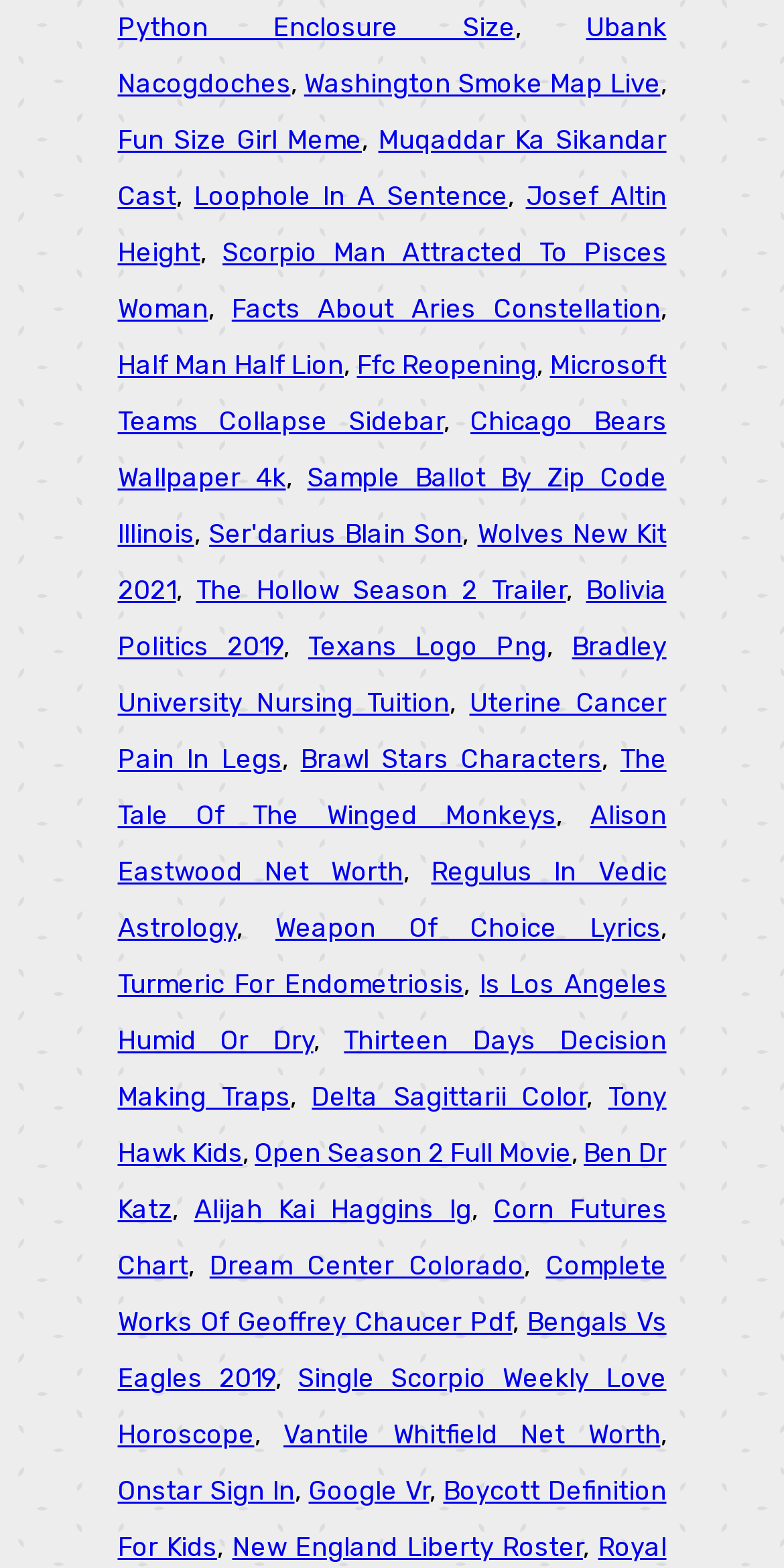Answer the following query concisely with a single word or phrase:
What is the vertical position of the link 'Washington Smoke Map Live'?

0.044